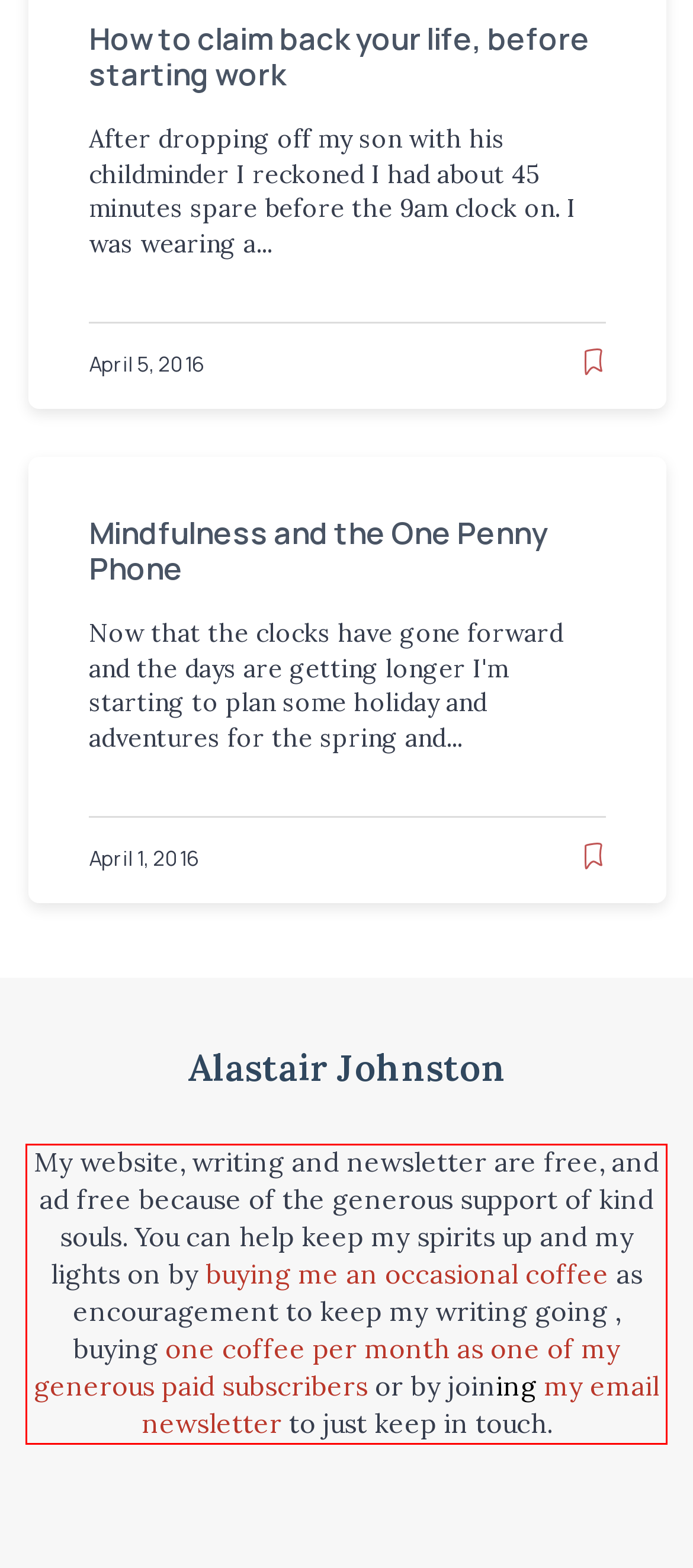Please identify and extract the text content from the UI element encased in a red bounding box on the provided webpage screenshot.

My website, writing and newsletter are free, and ad free because of the generous support of kind souls. You can help keep my spirits up and my lights on by buying me an occasional coffee as encouragement to keep my writing going , buying one coffee per month as one of my generous paid subscribers or by joining my email newsletter to just keep in touch.